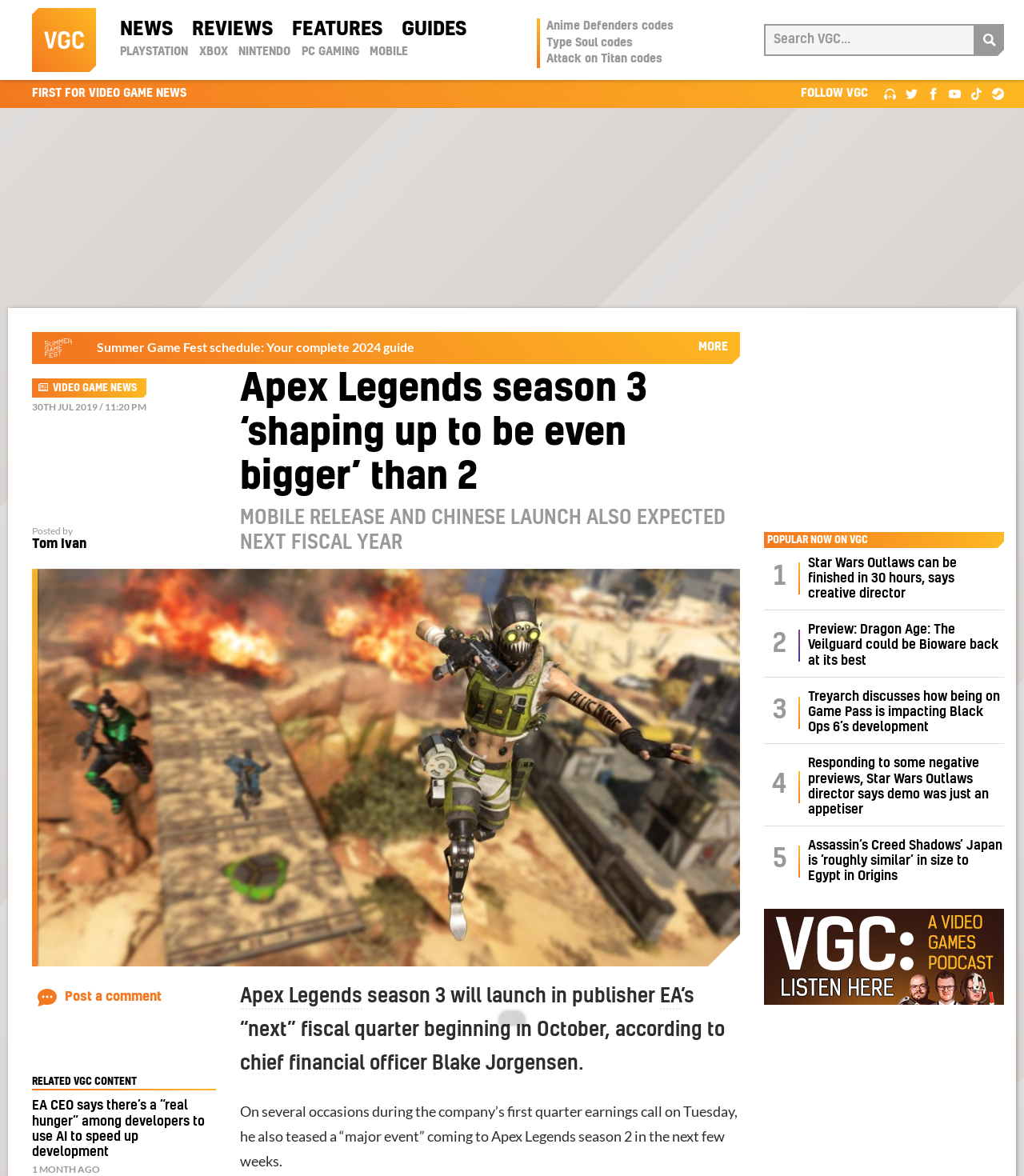Provide a brief response to the question using a single word or phrase: 
What is the expected launch time of Apex Legends season 3?

October